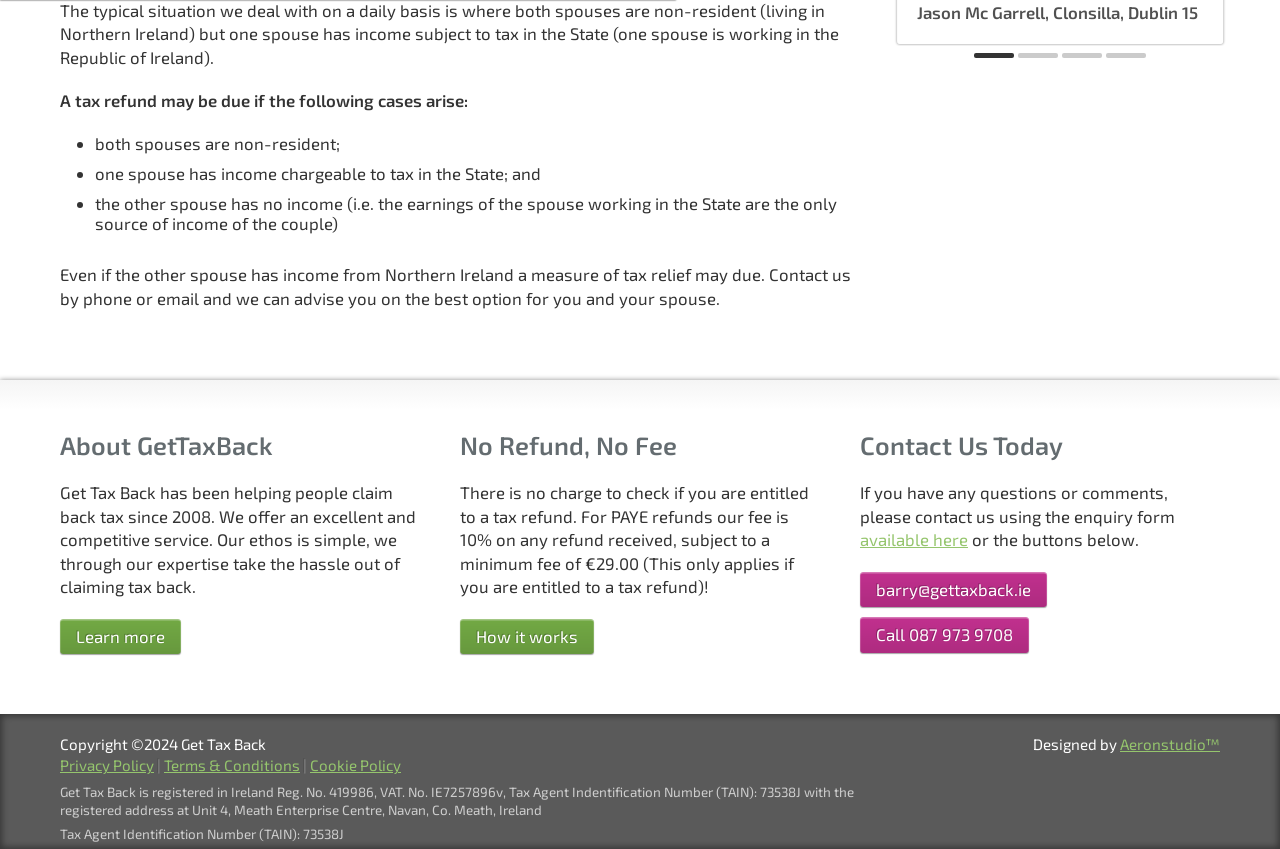Could you specify the bounding box coordinates for the clickable section to complete the following instruction: "Learn more about GetTaxBack"?

[0.047, 0.729, 0.141, 0.771]